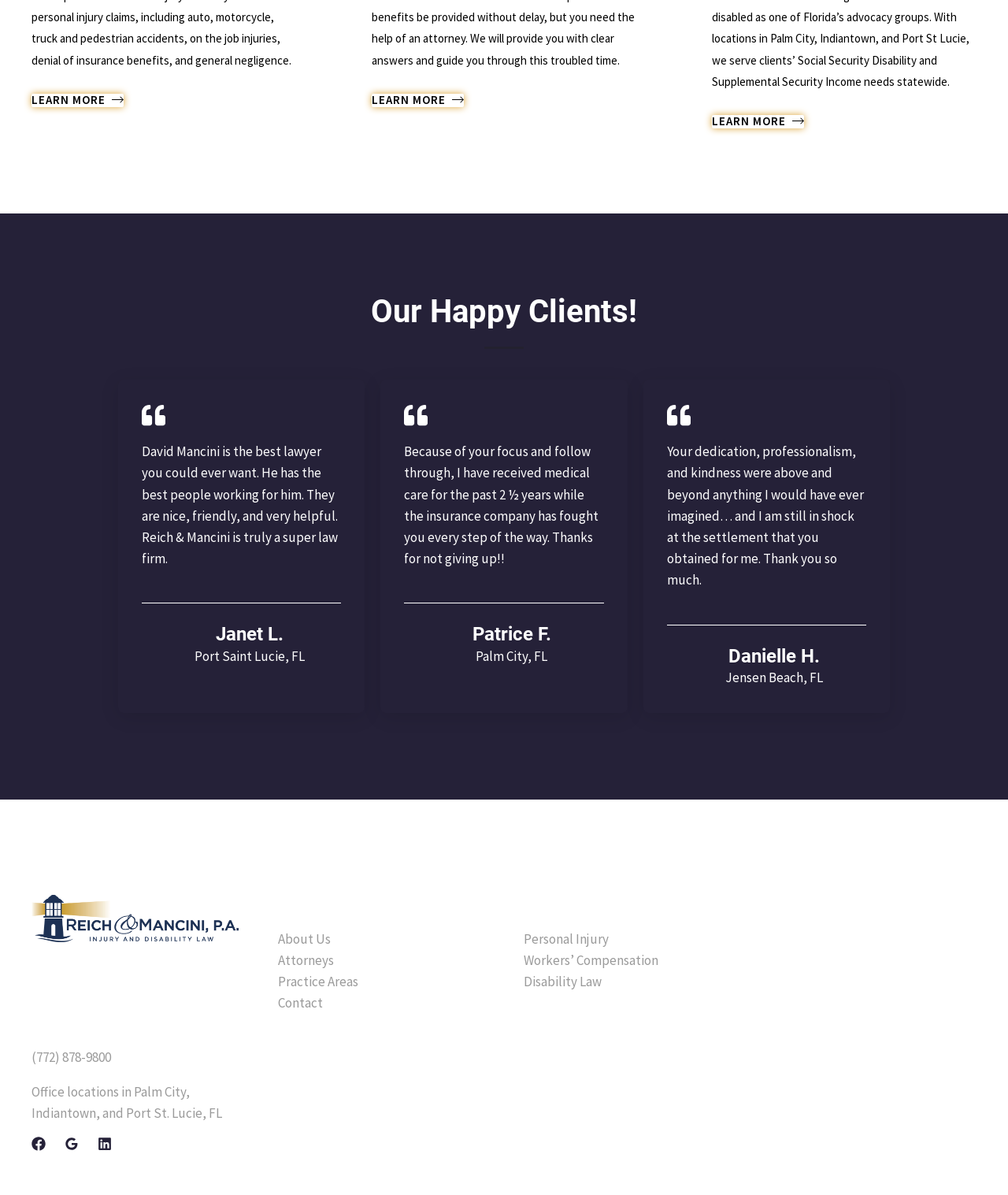Give the bounding box coordinates for the element described by: "Personal Injury".

[0.52, 0.789, 0.604, 0.804]